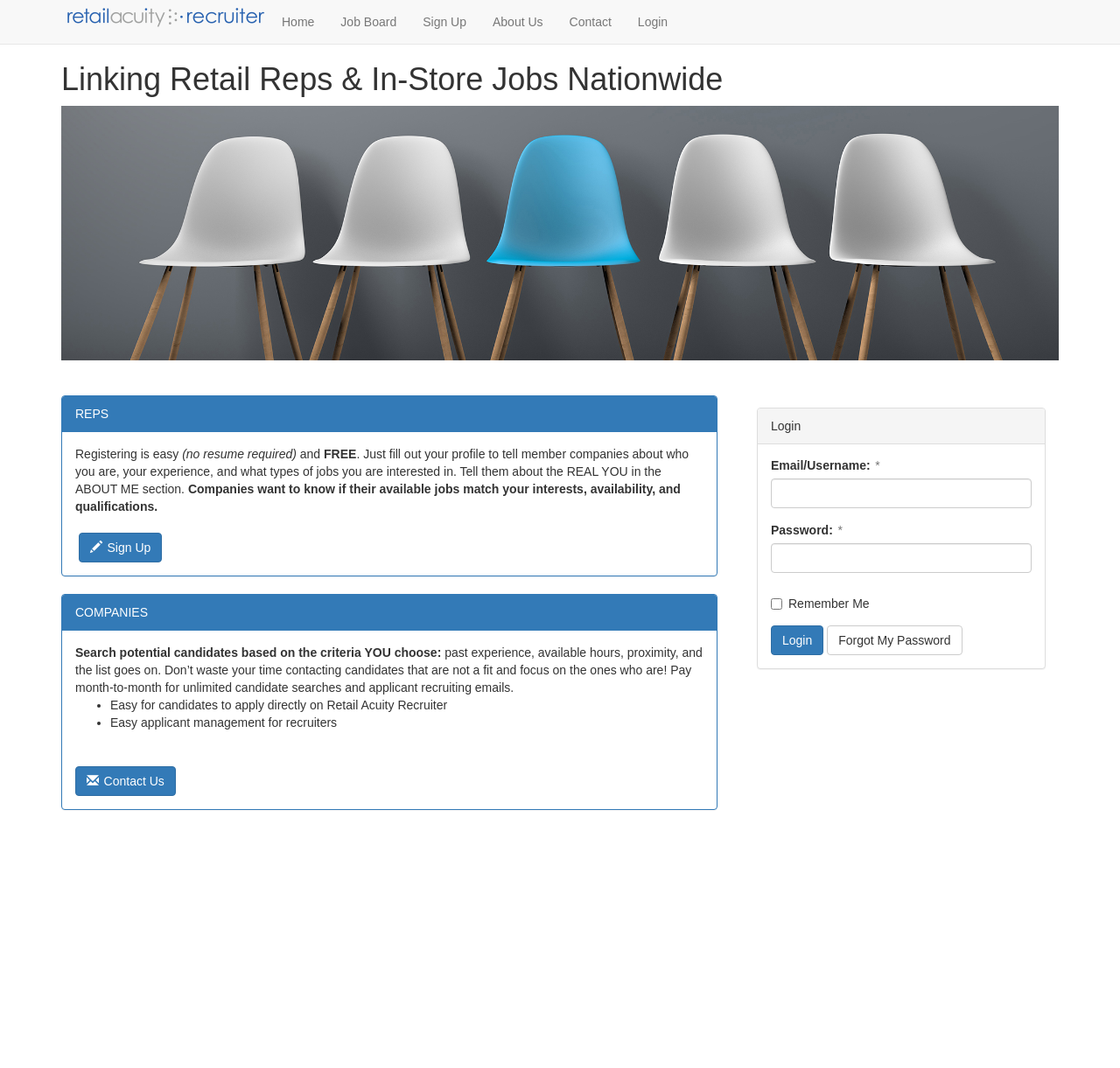Find the bounding box coordinates for the area that should be clicked to accomplish the instruction: "Click on the Contact Us link".

[0.067, 0.718, 0.157, 0.746]